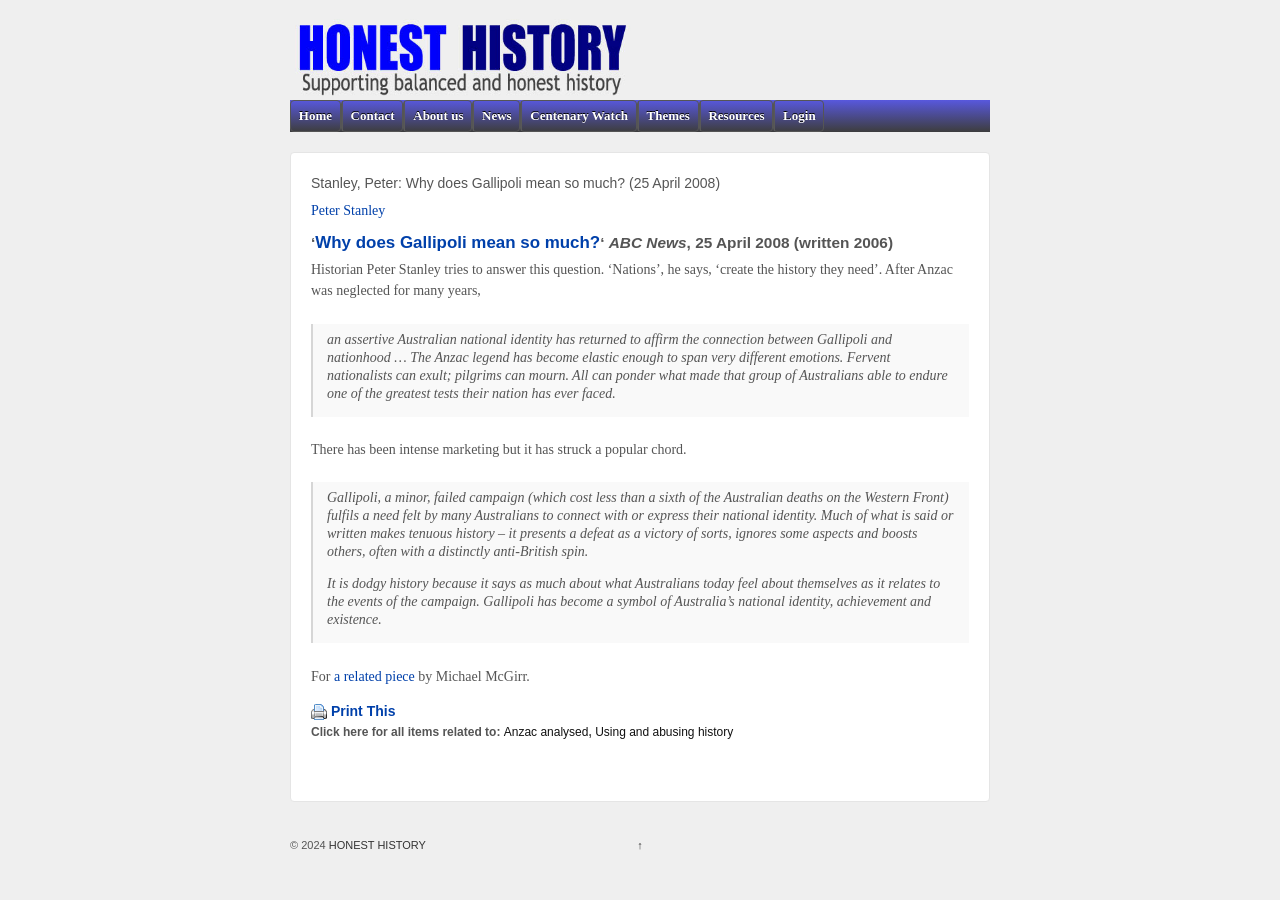Please find the bounding box coordinates of the clickable region needed to complete the following instruction: "Click on the 'Home' link". The bounding box coordinates must consist of four float numbers between 0 and 1, i.e., [left, top, right, bottom].

[0.227, 0.112, 0.265, 0.145]